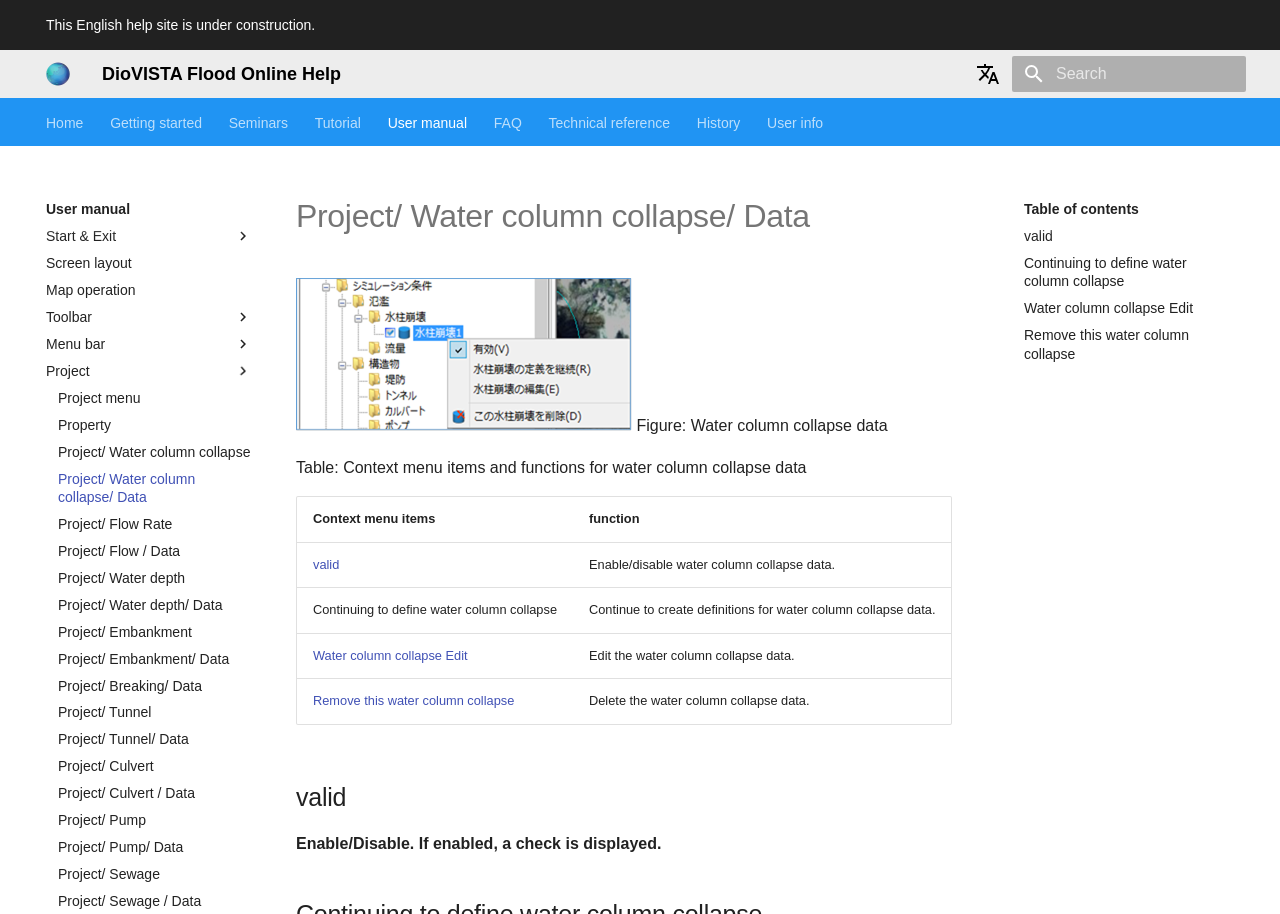Locate the bounding box coordinates of the clickable region necessary to complete the following instruction: "Go to Home". Provide the coordinates in the format of four float numbers between 0 and 1, i.e., [left, top, right, bottom].

[0.036, 0.125, 0.065, 0.145]